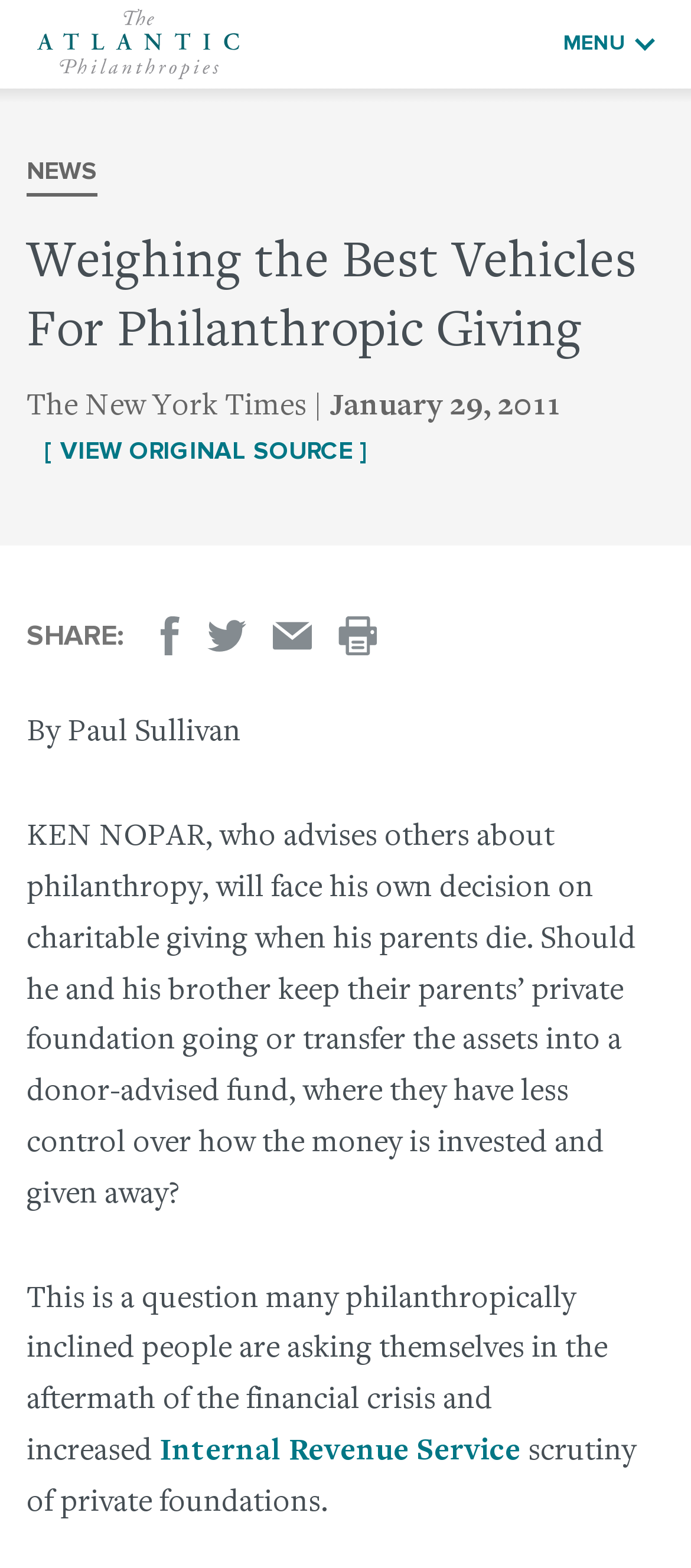Specify the bounding box coordinates of the area that needs to be clicked to achieve the following instruction: "Share on Facebook".

[0.218, 0.393, 0.274, 0.418]